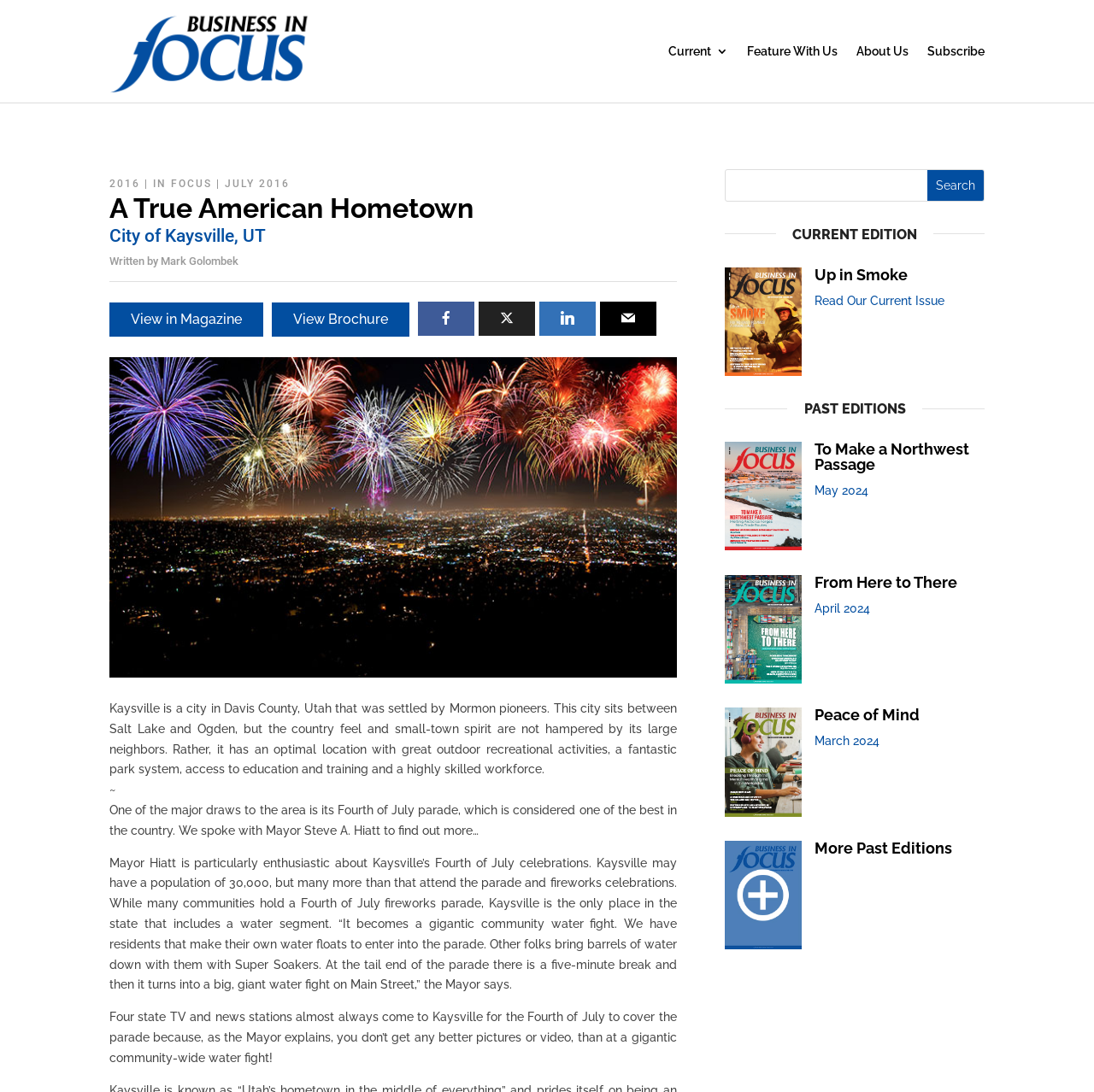Please mark the bounding box coordinates of the area that should be clicked to carry out the instruction: "View COVID-19 Resources".

None